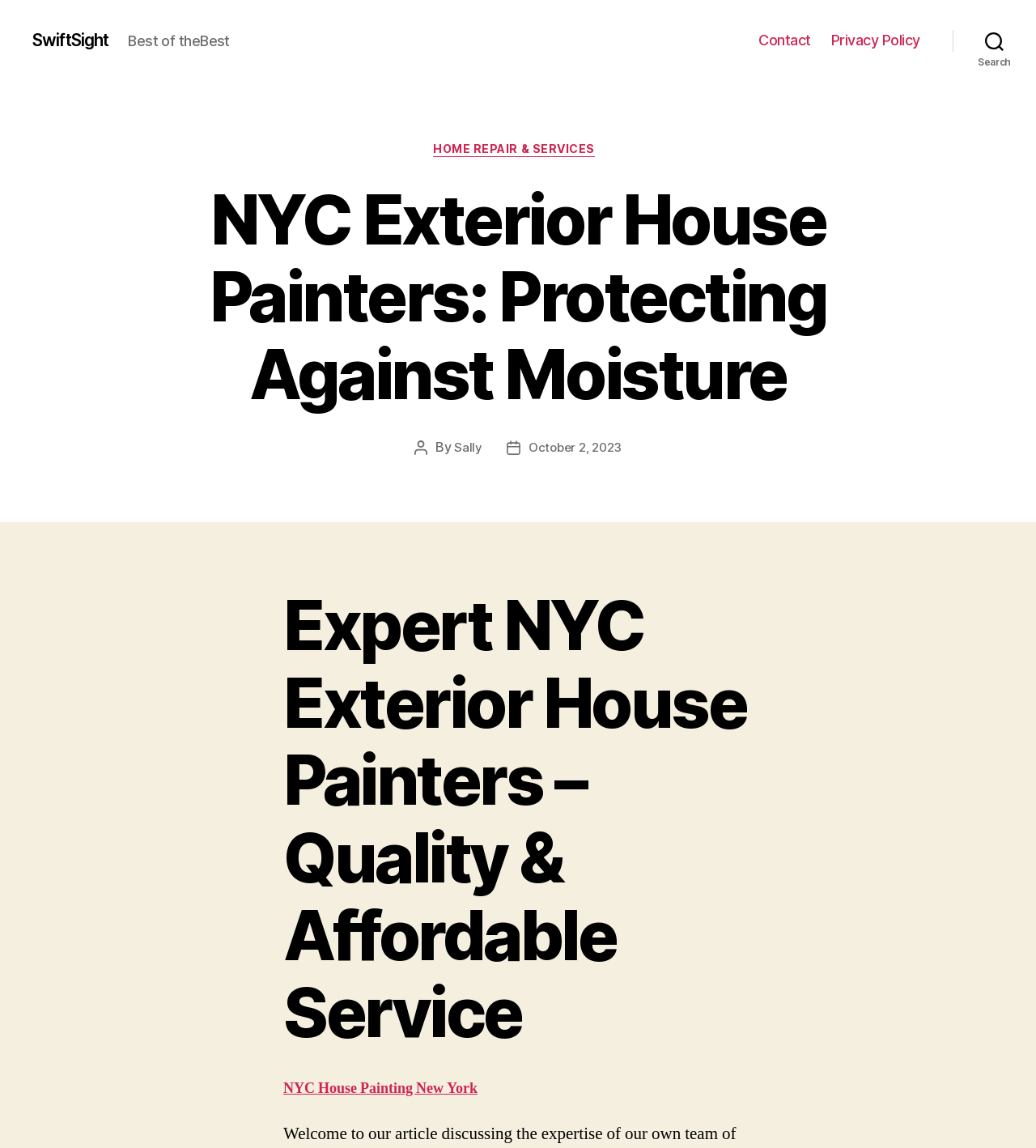Answer the question with a single word or phrase: 
What is the category of the service?

HOME REPAIR & SERVICES